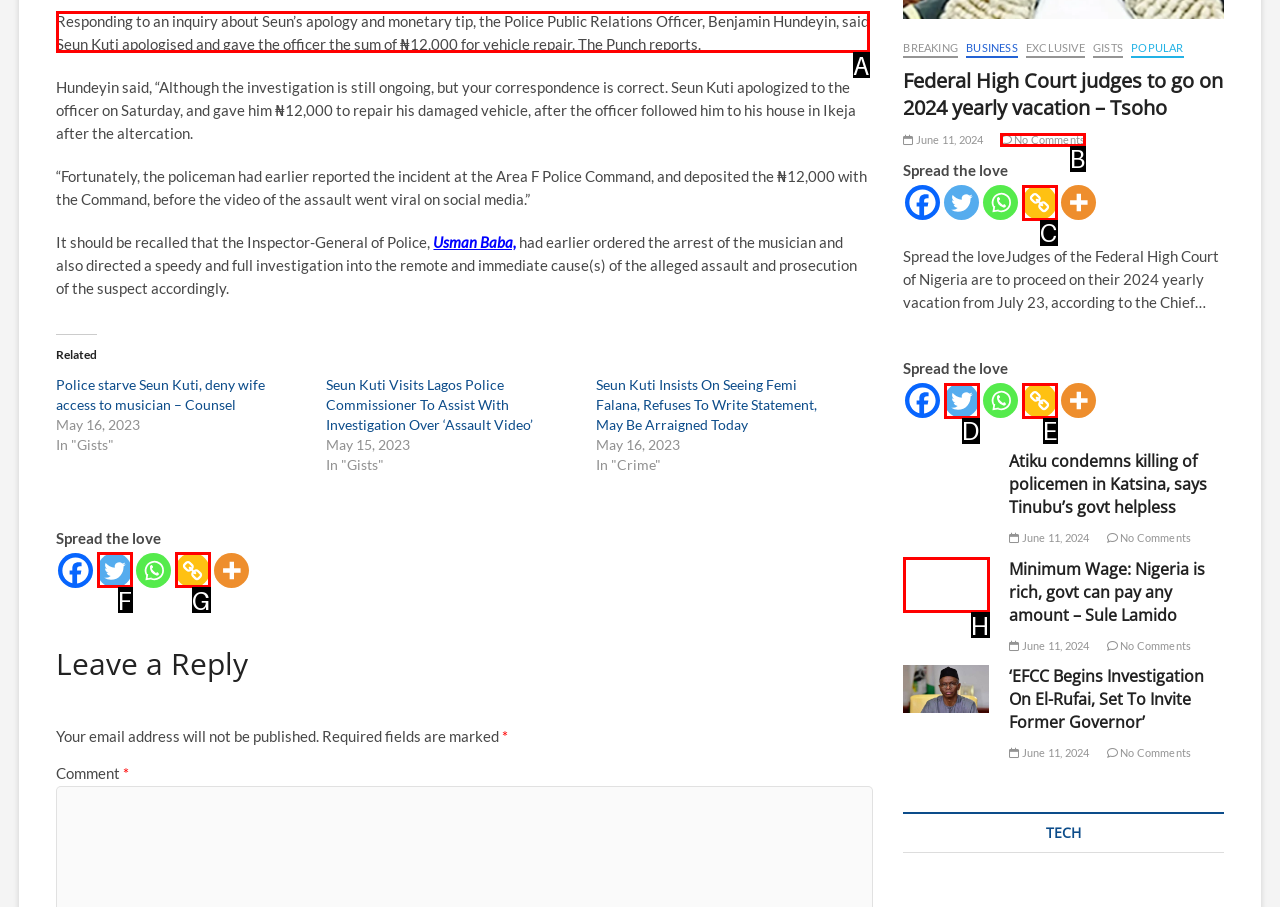From the given options, tell me which letter should be clicked to complete this task: Read the news about Seun Kuti's apology
Answer with the letter only.

A